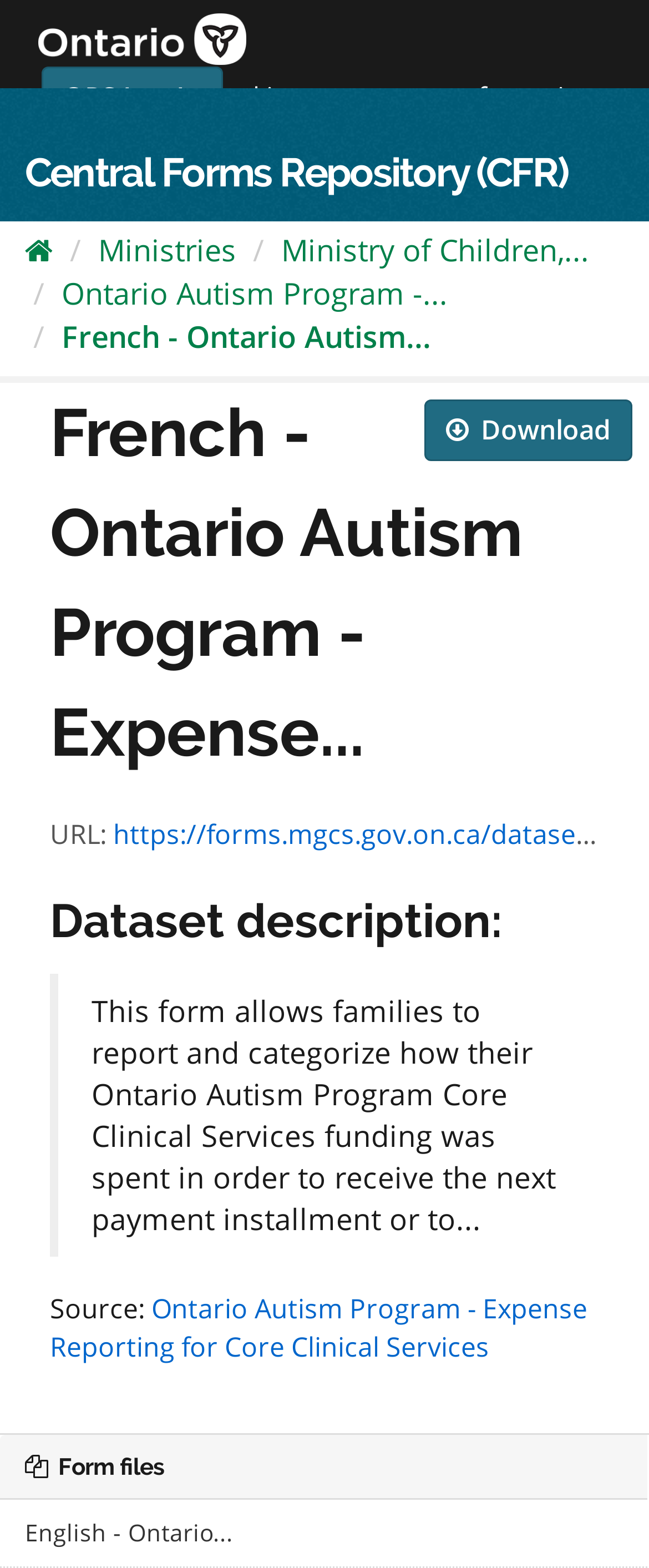Please determine the bounding box coordinates of the element to click in order to execute the following instruction: "follow the link 182". The coordinates should be four float numbers between 0 and 1, specified as [left, top, right, bottom].

None